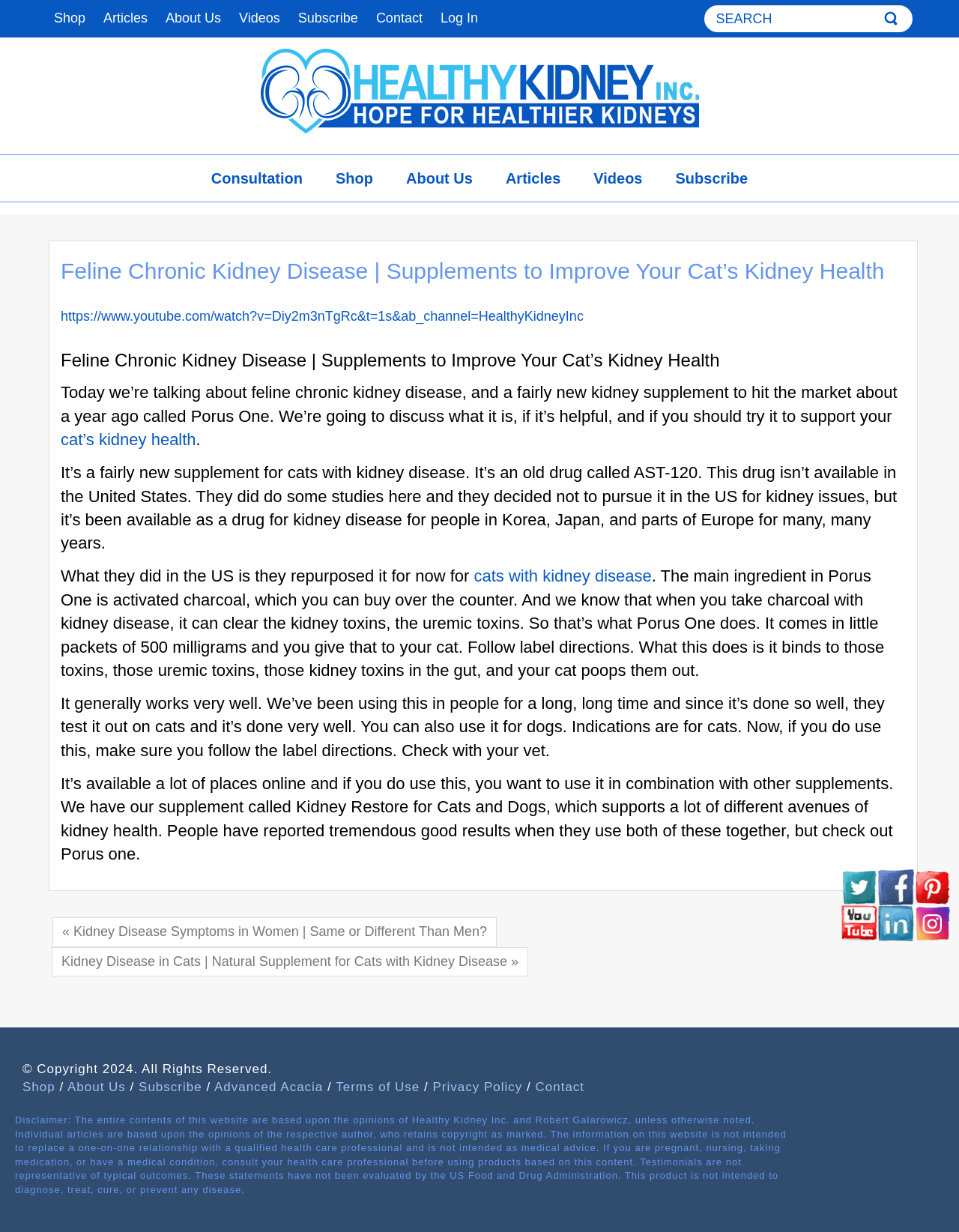Please provide a brief answer to the question using only one word or phrase: 
What is the name of the company behind this webpage?

Healthy Kidney Inc.